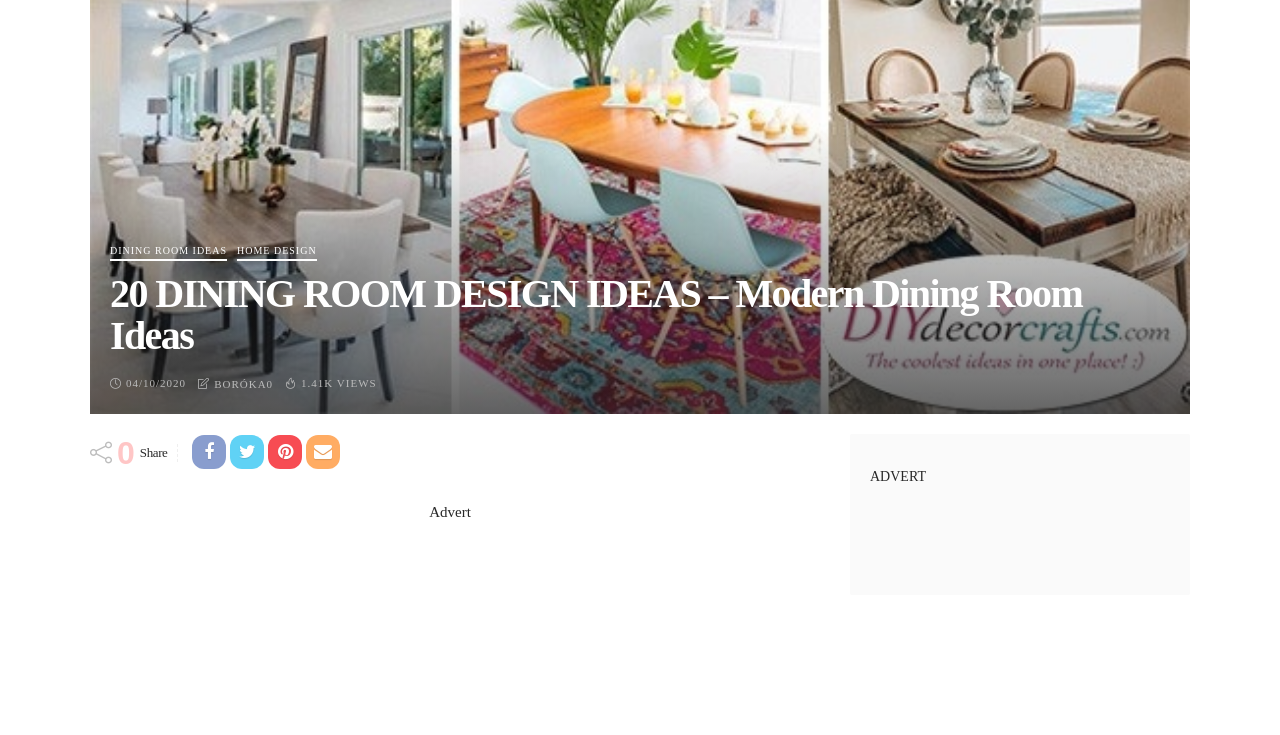Locate the bounding box of the UI element based on this description: "Boróka0". Provide four float numbers between 0 and 1 as [left, top, right, bottom].

[0.167, 0.508, 0.213, 0.535]